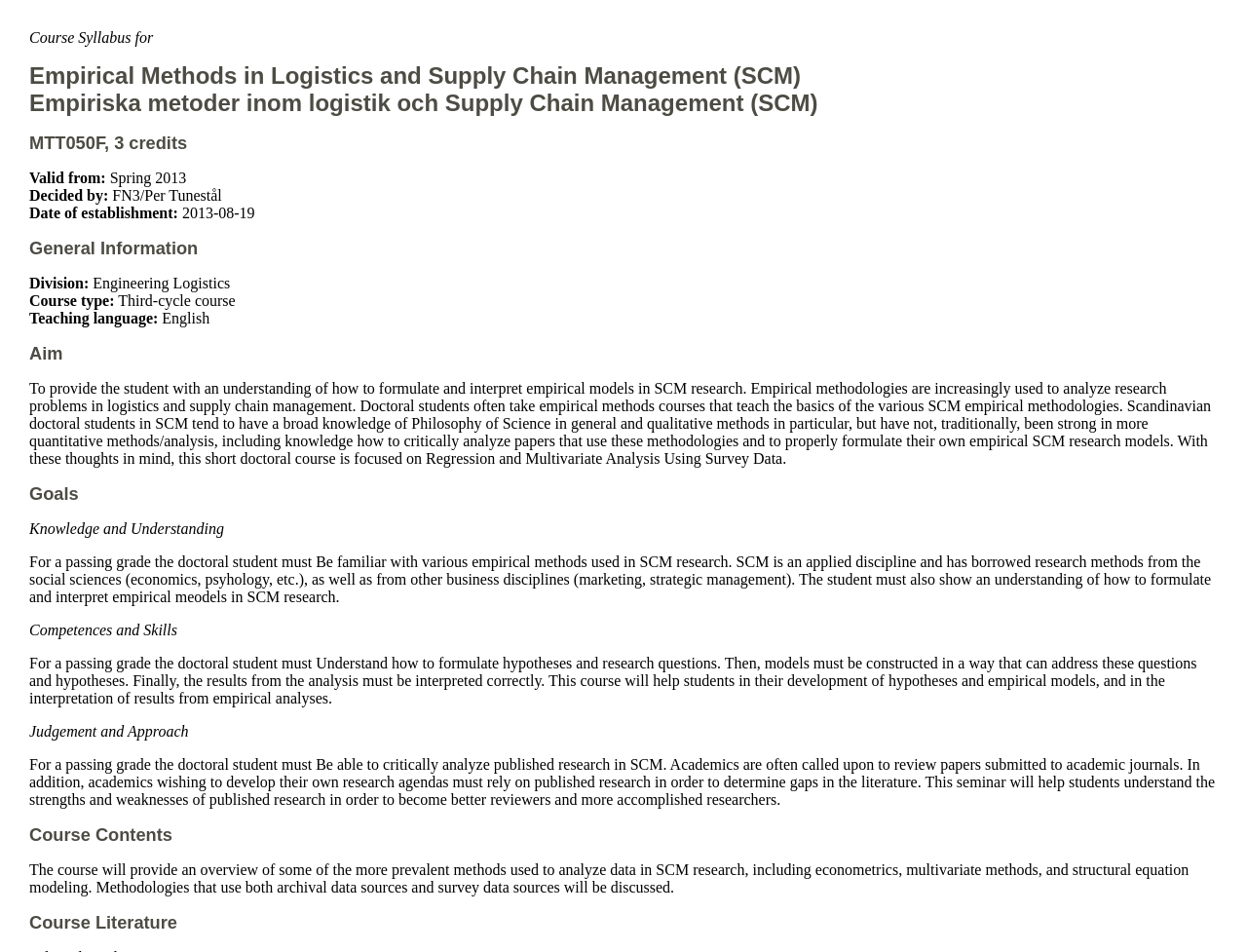Reply to the question with a brief word or phrase: What is the teaching language of the course?

English